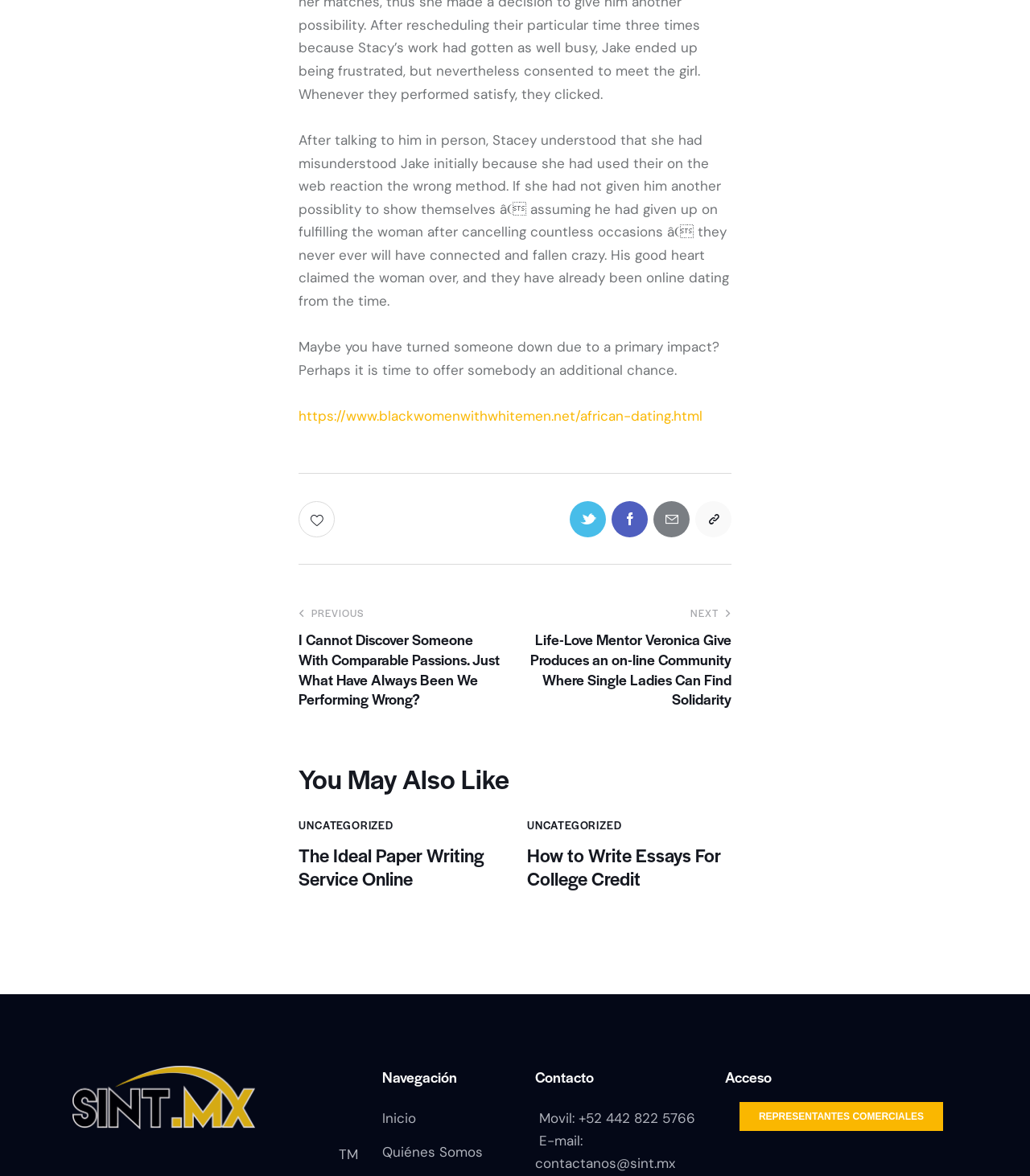Could you indicate the bounding box coordinates of the region to click in order to complete this instruction: "click the link to African dating".

[0.29, 0.346, 0.682, 0.361]